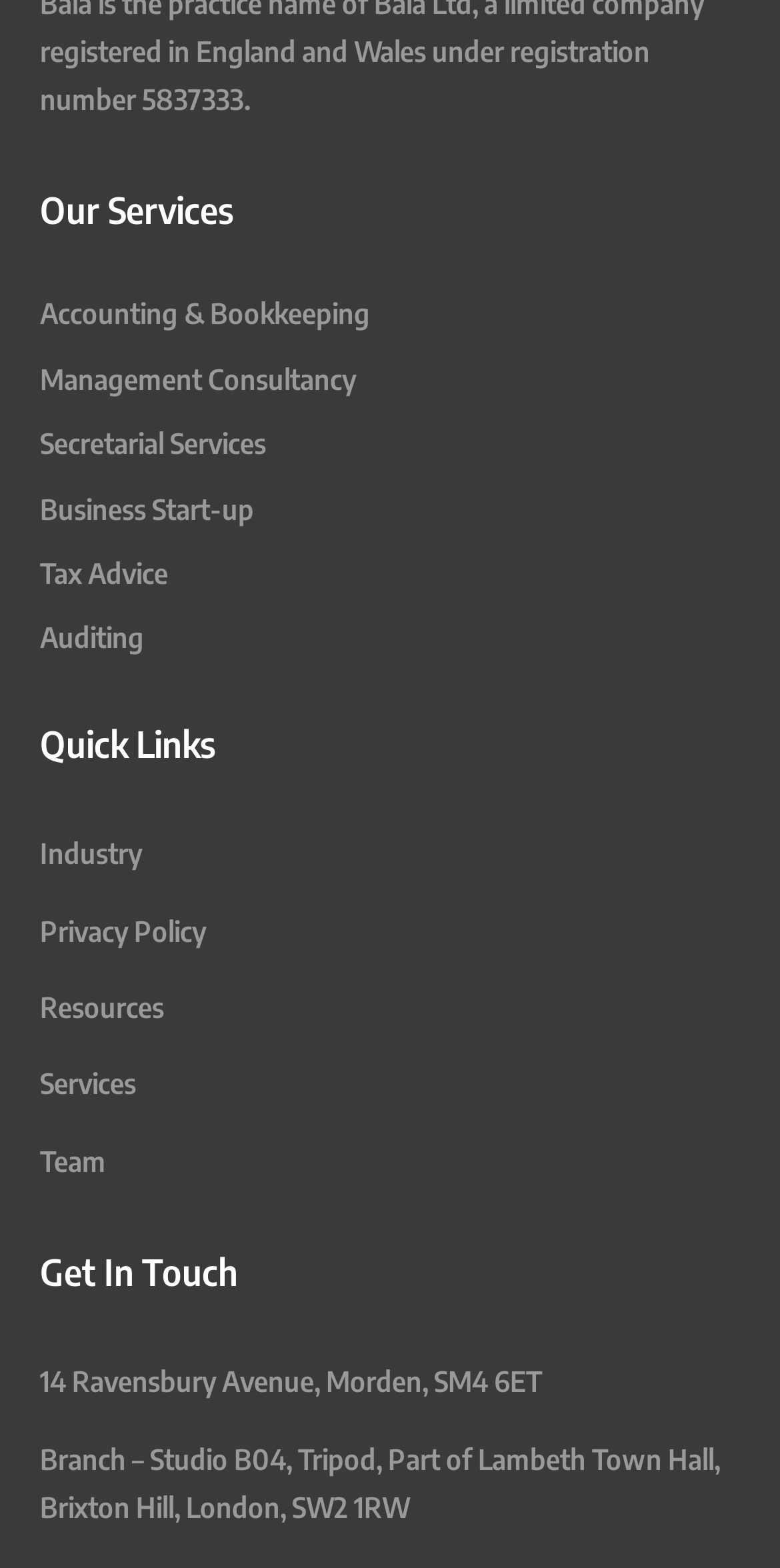Pinpoint the bounding box coordinates of the clickable area needed to execute the instruction: "Learn about the Team". The coordinates should be specified as four float numbers between 0 and 1, i.e., [left, top, right, bottom].

[0.051, 0.729, 0.136, 0.751]